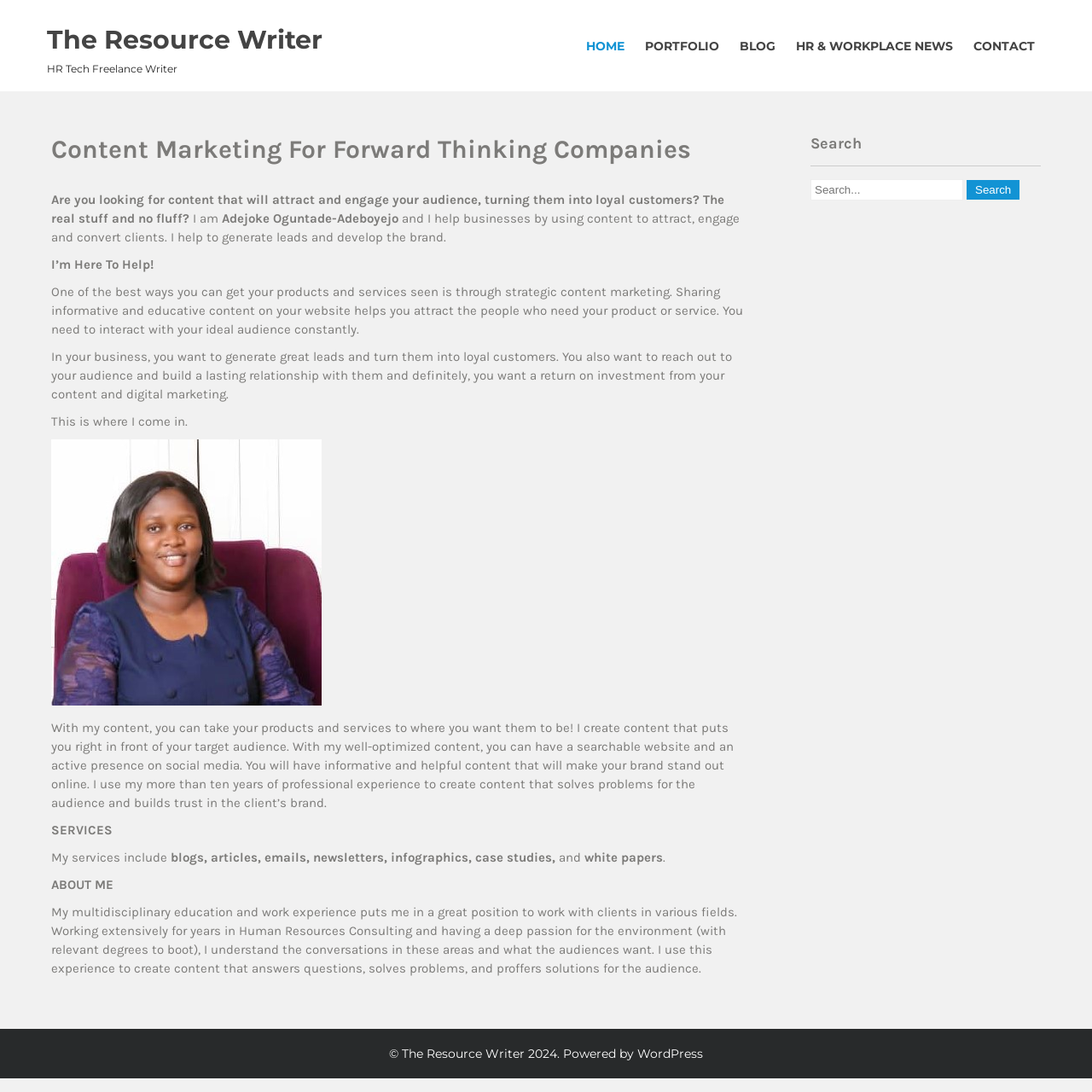Please respond to the question with a concise word or phrase:
What is the writer's approach to content creation?

Solving problems for the audience